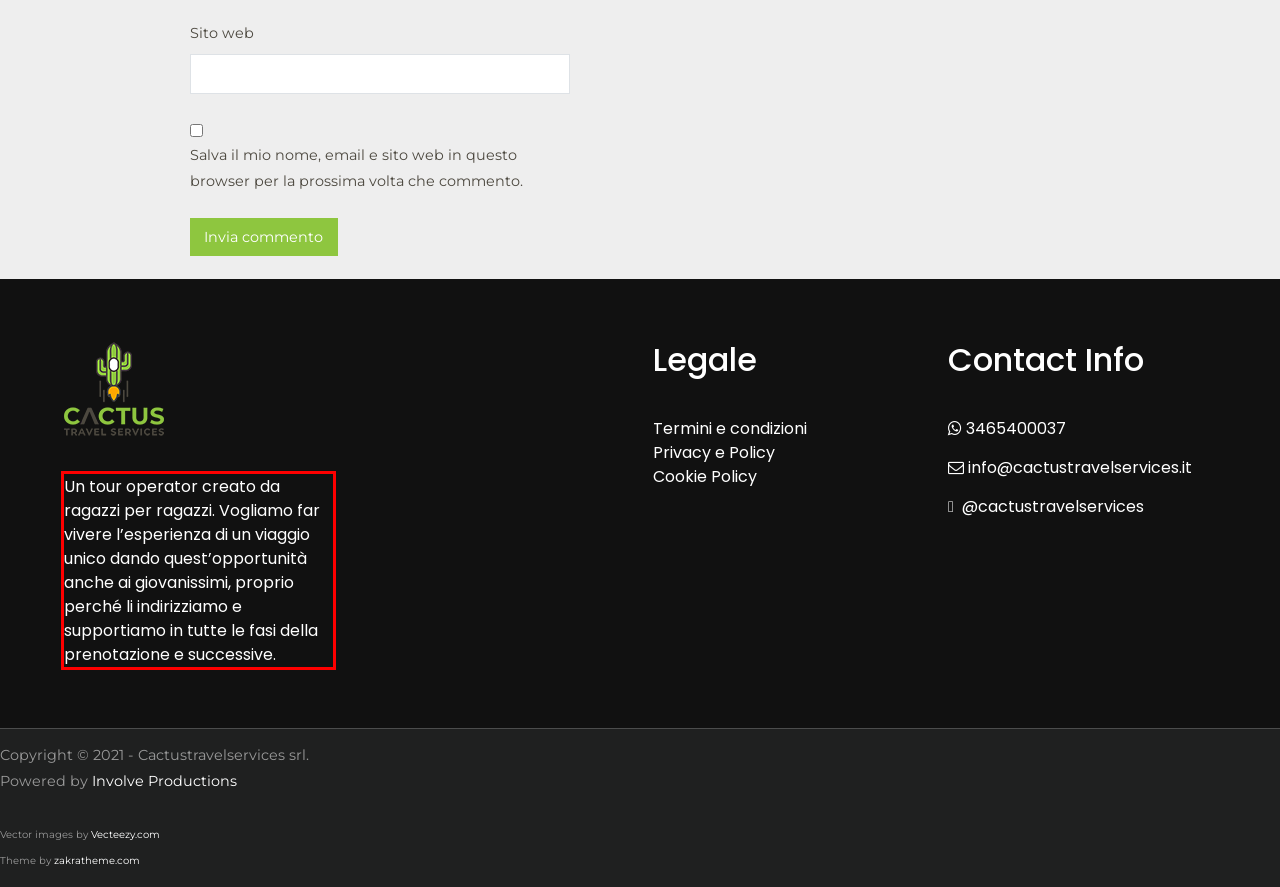Extract and provide the text found inside the red rectangle in the screenshot of the webpage.

Un tour operator creato da ragazzi per ragazzi. Vogliamo far vivere l’esperienza di un viaggio unico dando quest’opportunità anche ai giovanissimi, proprio perché li indirizziamo e supportiamo in tutte le fasi della prenotazione e successive.